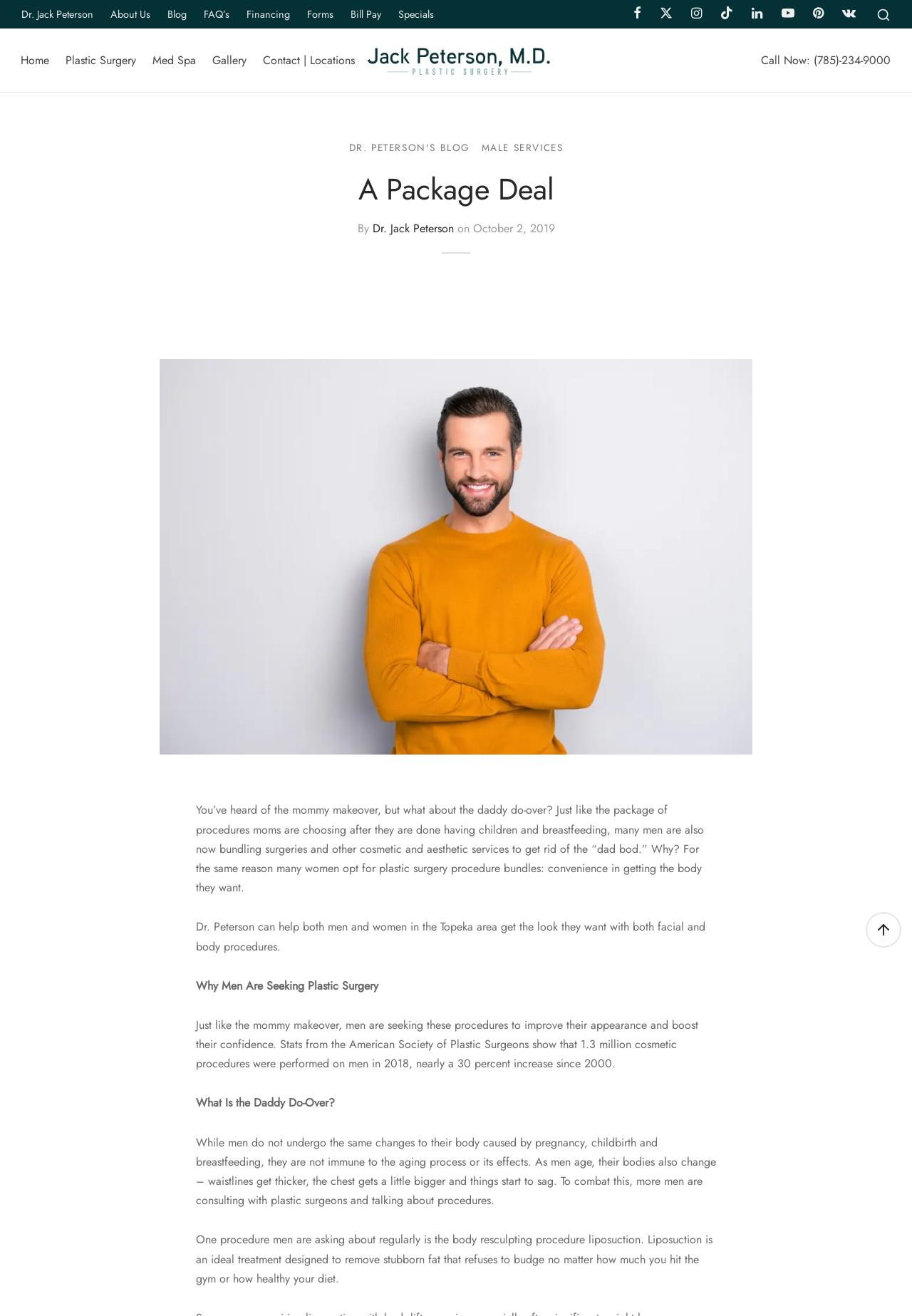Please provide a comprehensive response to the question below by analyzing the image: 
What is the purpose of the 'daddy do-over'?

I found the answer by reading the static text on the webpage. It mentions that 'Just like the mommy makeover, men are seeking these procedures to improve their appearance and boost their confidence.' This indicates that the purpose of the 'daddy do-over' is to improve appearance and boost confidence.